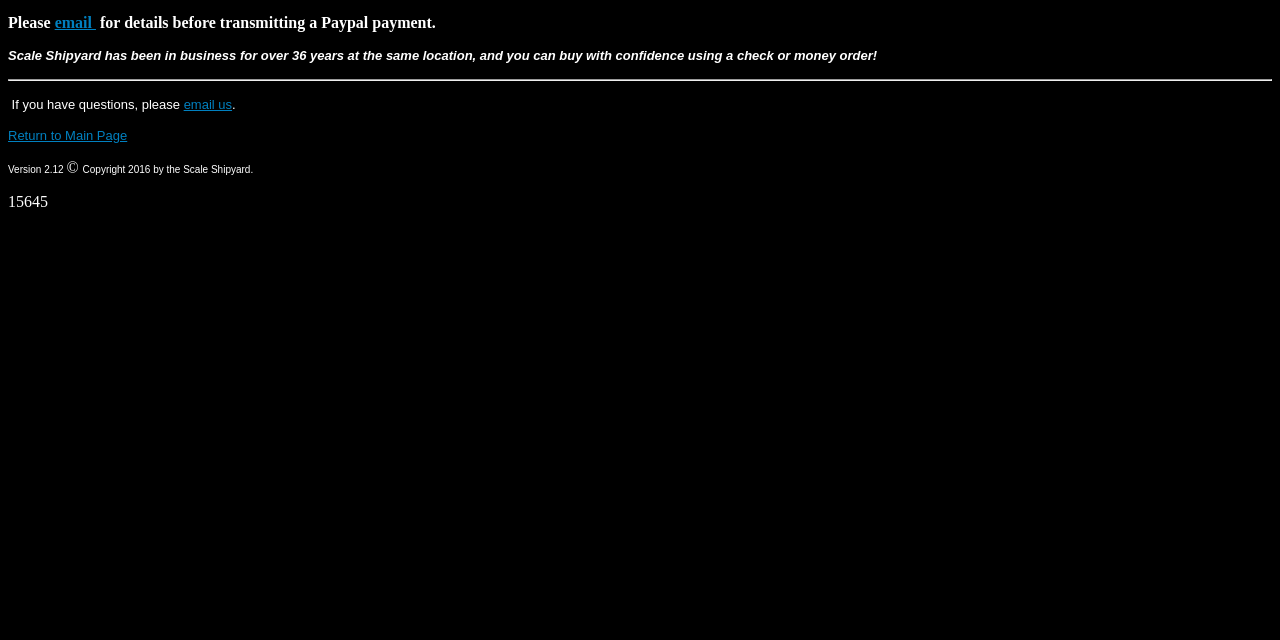Given the description of a UI element: "email", identify the bounding box coordinates of the matching element in the webpage screenshot.

[0.043, 0.022, 0.075, 0.048]